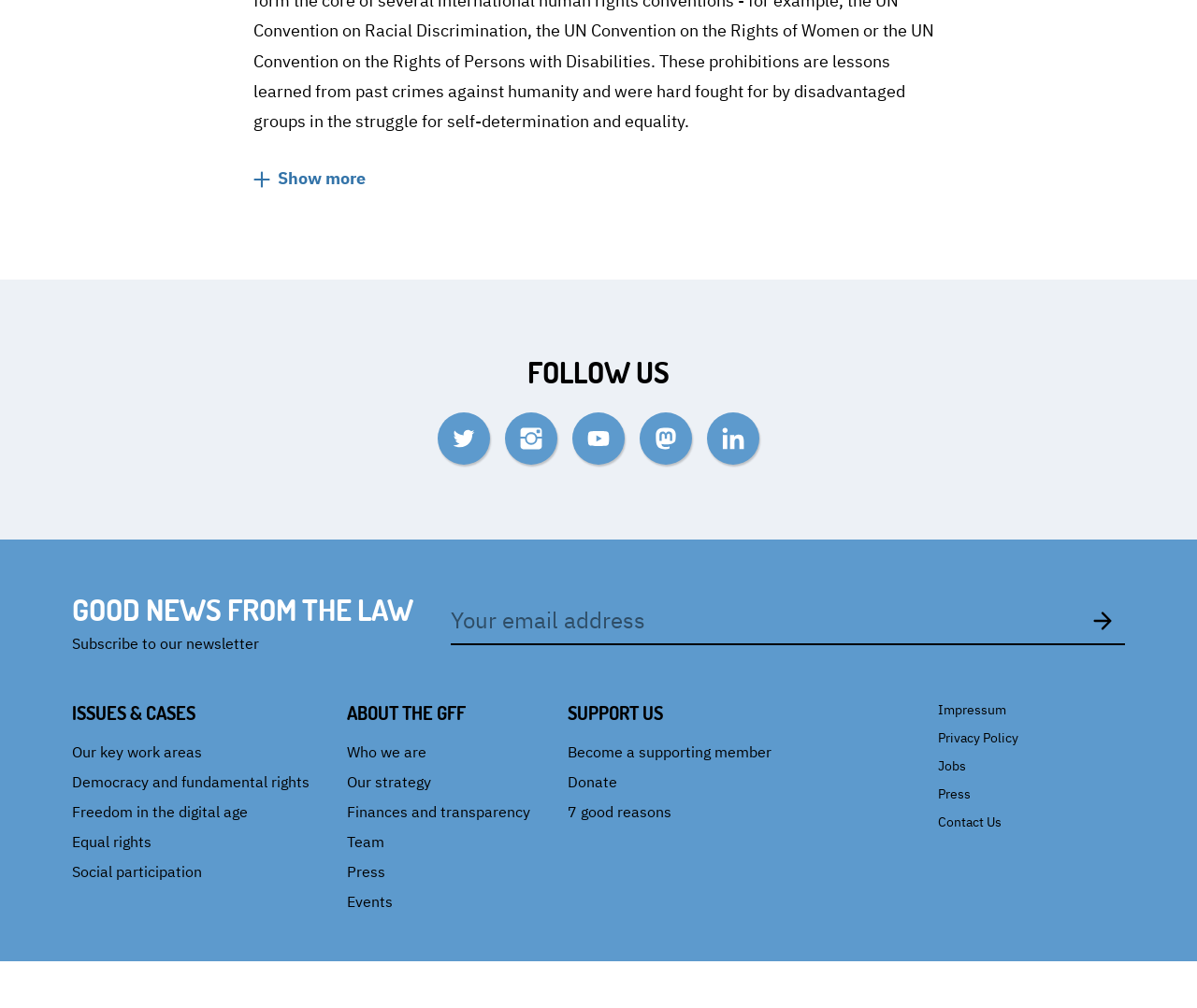Extract the bounding box coordinates of the UI element described: "parent_node: Email address title="Submit"". Provide the coordinates in the format [left, top, right, bottom] with values ranging from 0 to 1.

[0.903, 0.592, 0.94, 0.638]